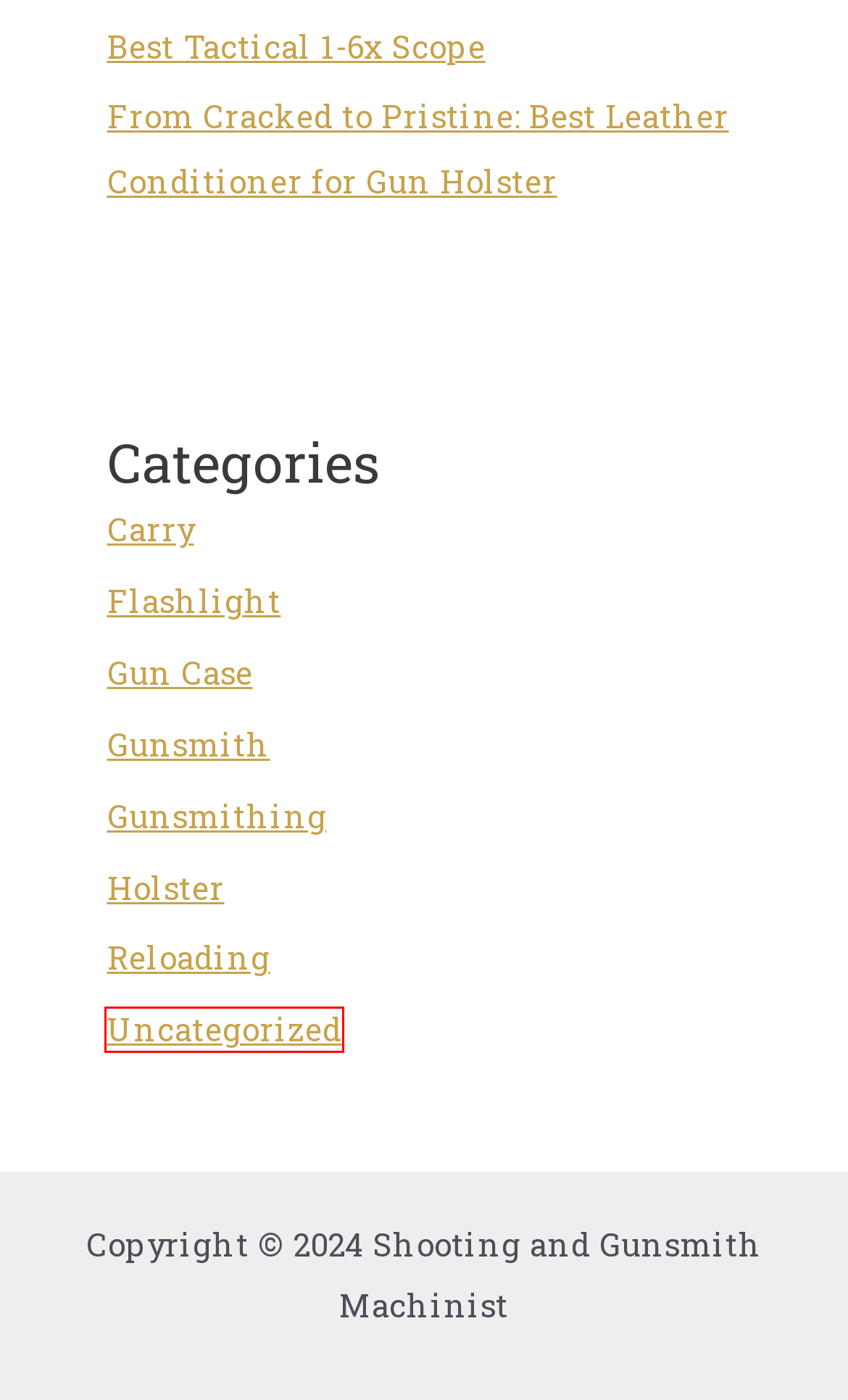Examine the screenshot of a webpage with a red bounding box around a specific UI element. Identify which webpage description best matches the new webpage that appears after clicking the element in the red bounding box. Here are the candidates:
A. Gunsmith | Shooting and Gunsmith Machinist
B. Gun Case | Shooting and Gunsmith Machinist
C. From Cracked to Pristine: Best Leather Conditioner for Gun Holster
D. Carry | Shooting and Gunsmith Machinist
E. Gunsmithing | Shooting and Gunsmith Machinist
F. Holster | Shooting and Gunsmith Machinist
G. Flashlight | Shooting and Gunsmith Machinist
H. Uncategorized | Shooting and Gunsmith Machinist

H